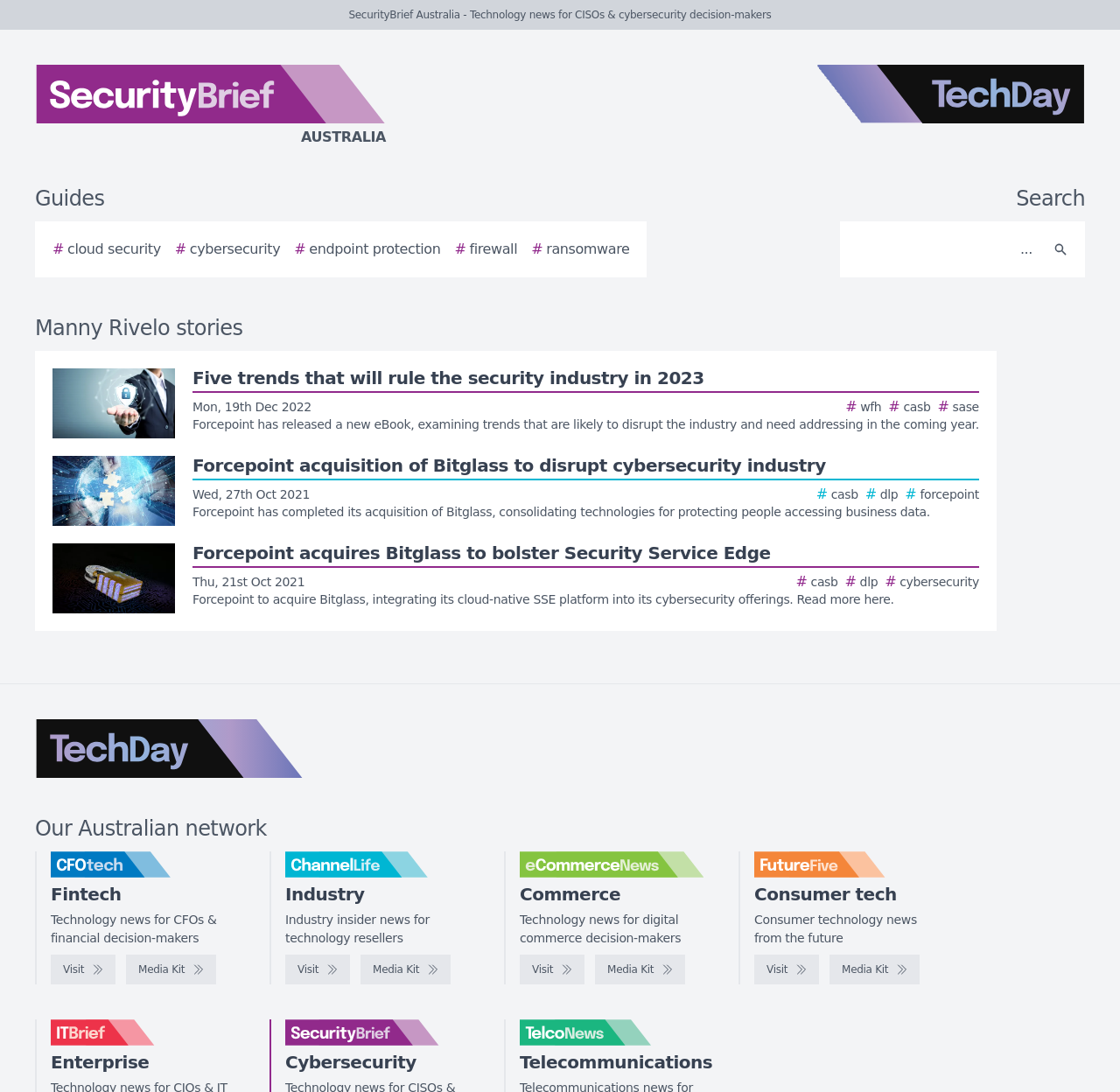Explain the webpage's layout and main content in detail.

The webpage is a list of stories by Manny Rivelo, a cybersecurity expert. At the top, there is a logo of SecurityBrief Australia, a technology news website, along with a navigation menu that includes links to guides, cloud security, cybersecurity, endpoint protection, firewall, and ransomware. On the right side, there is a search bar with a search button.

Below the navigation menu, there is a main section that displays a list of stories written by Manny Rivelo. Each story is represented by a link that includes a brief summary of the article, along with a small image. The stories are arranged in a vertical list, with the most recent ones at the top.

On the bottom left side of the page, there are logos and links to other technology news websites, including TechDay, CFOtech, ChannelLife, eCommerceNews, FutureFive, IT Brief, SecurityBrief, and TelcoNews. Each logo is accompanied by a brief description of the website and a "Visit" link. There is also a "Media Kit" link for each website.

Overall, the webpage is a collection of stories and articles related to cybersecurity and technology, with links to other relevant websites and resources.